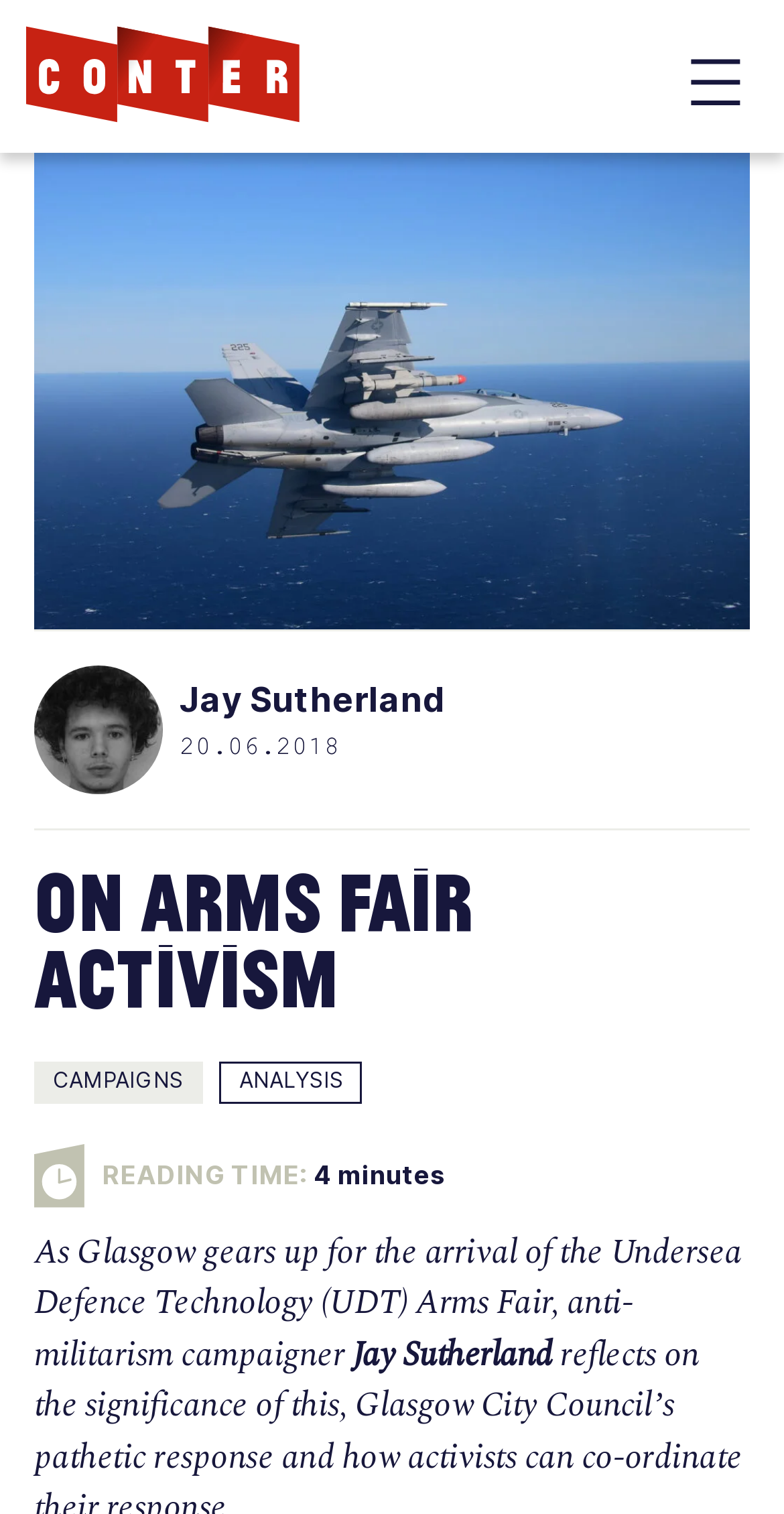What is the category of the article?
Based on the image, give a one-word or short phrase answer.

CAMPAIGNS